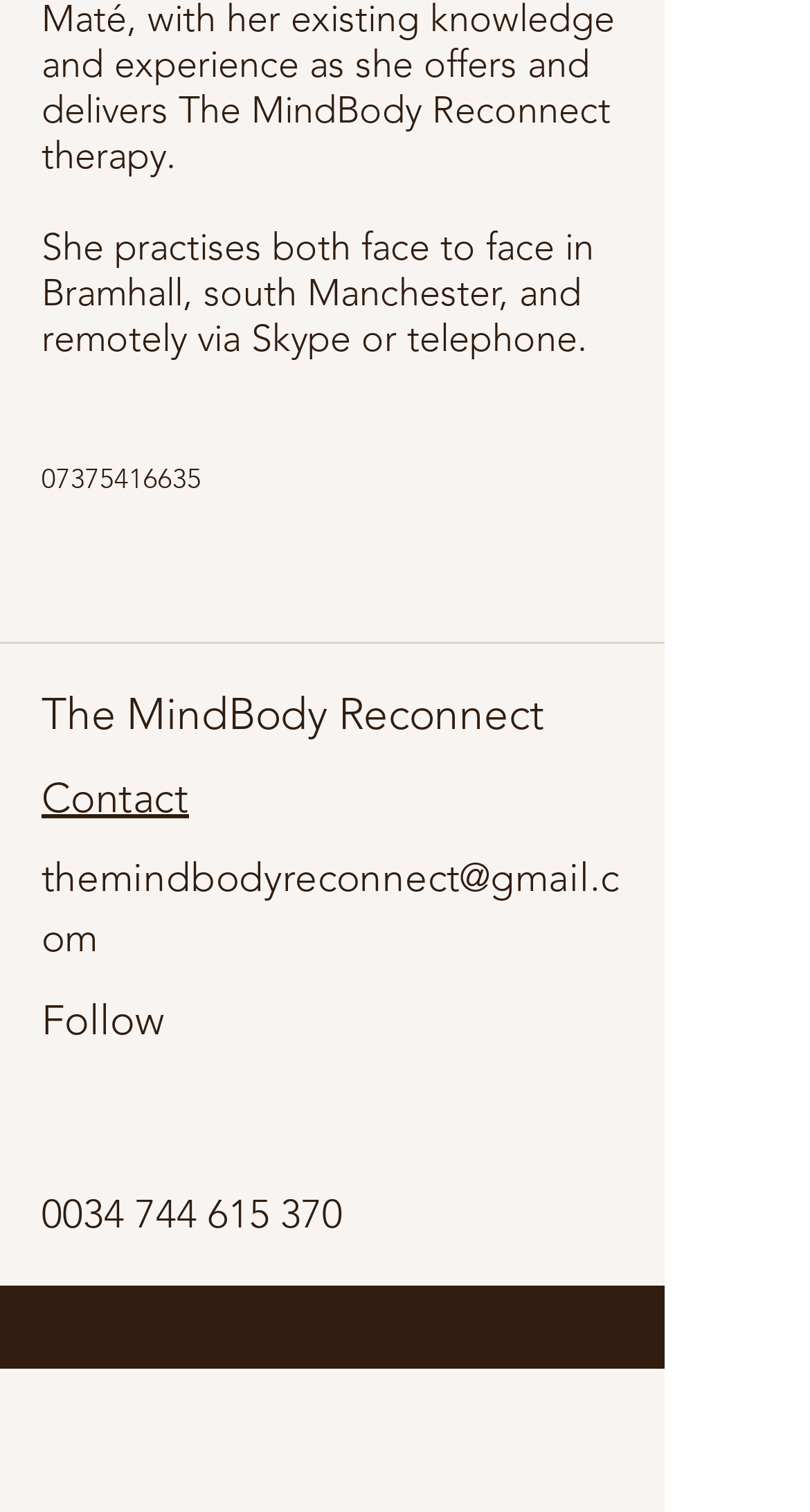What is the website's copyright year?
Please utilize the information in the image to give a detailed response to the question.

The copyright year can be found at the bottom of the webpage, in the text '©2019 BY THEMINDBODYRECONNECT.COM'. This indicates that the website's copyright year is 2019.